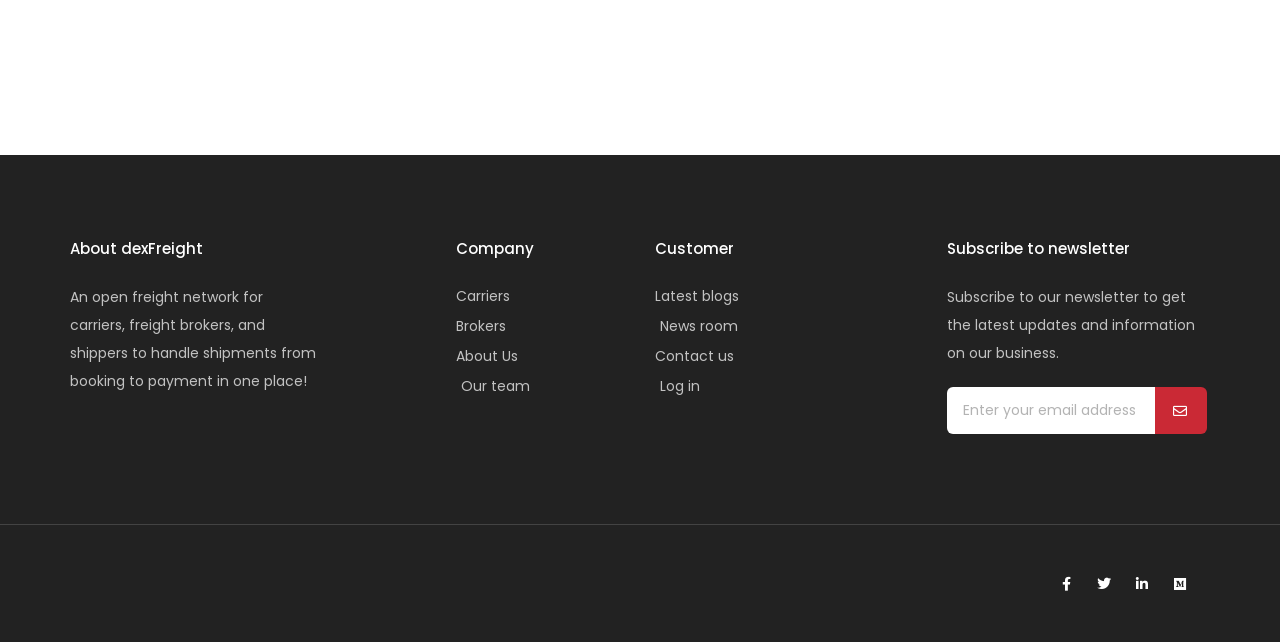Determine the coordinates of the bounding box that should be clicked to complete the instruction: "Click Find Us". The coordinates should be represented by four float numbers between 0 and 1: [left, top, right, bottom].

None